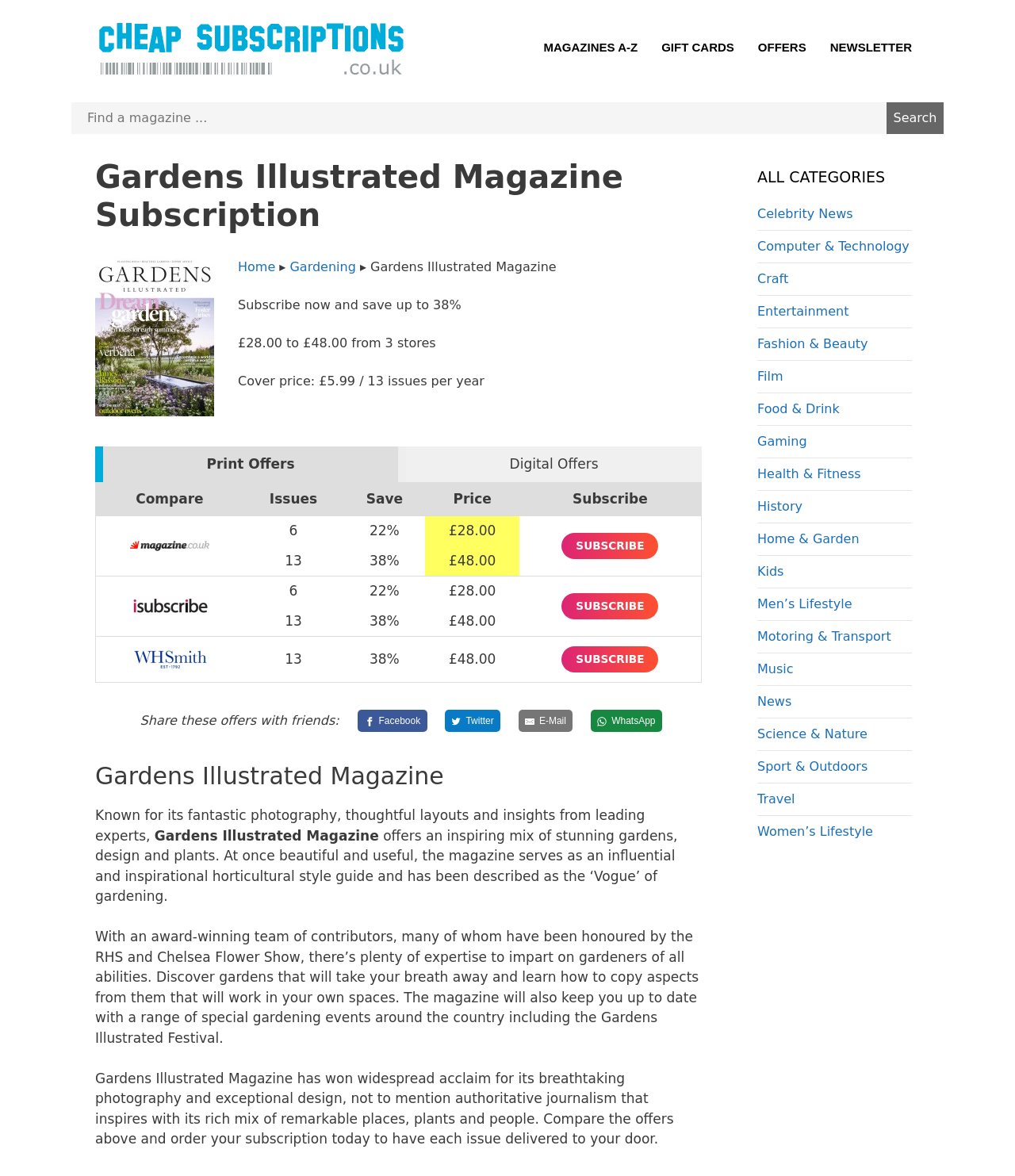Analyze the image and answer the question with as much detail as possible: 
How many stores offer subscriptions?

The number of stores offering subscriptions can be found in the text '£28.00 to £48.00 from 3 stores' which describes the price range of the magazine subscriptions.